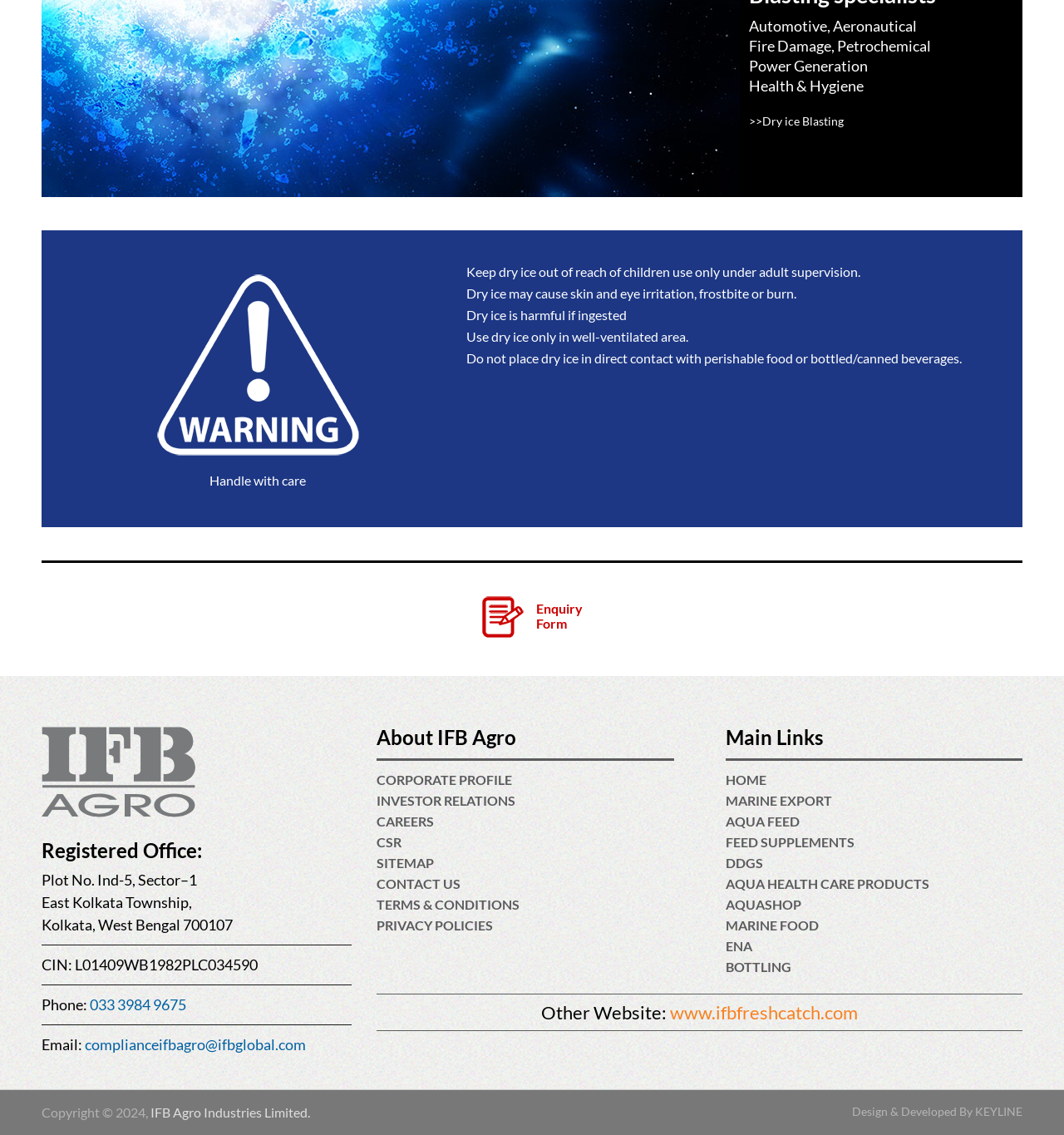Determine the bounding box coordinates for the element that should be clicked to follow this instruction: "View Business Products". The coordinates should be given as four float numbers between 0 and 1, in the format [left, top, right, bottom].

None